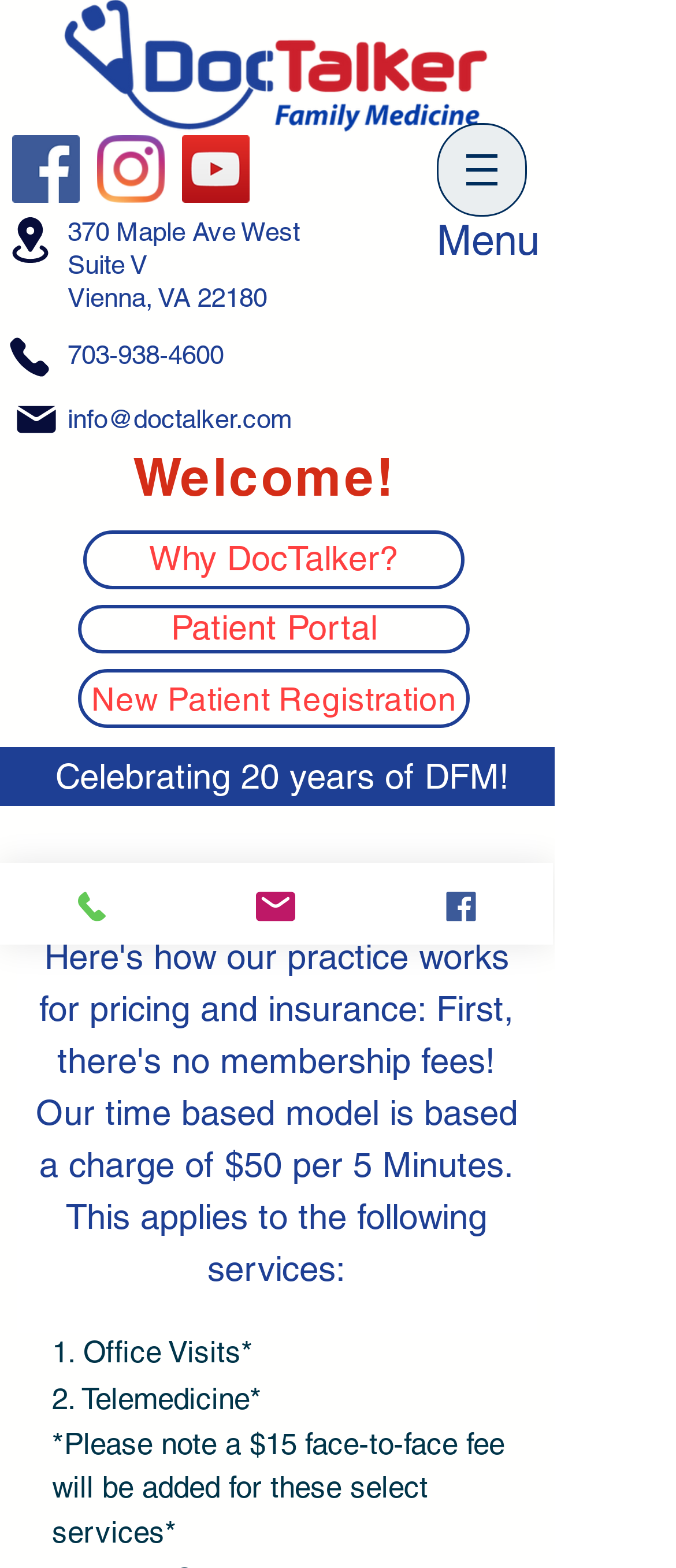What is the name of the section that mentions 'Celebrating 20 years of DFM!'?
Please provide a comprehensive answer based on the contents of the image.

I found the section name by looking at the heading element with ID 368, which is a child of the element with ID 119, which contains the text 'Celebrating 20 years of DFM!'.